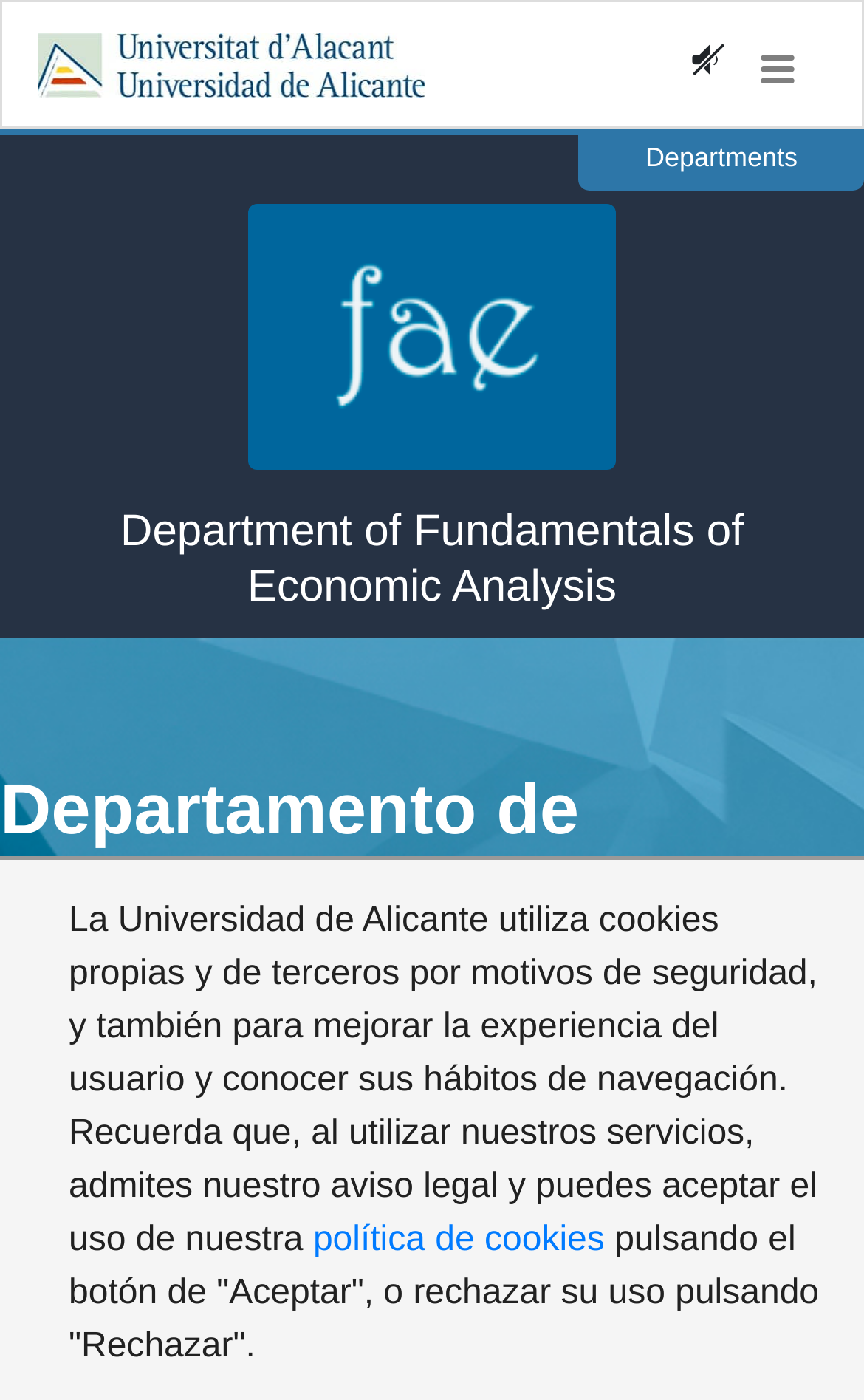Generate a thorough caption detailing the webpage content.

The webpage is about the Department of Fundamentals of Economic Analysis. At the top, there is a navigation section that spans the entire width of the page, containing links to the Electronic Office, email, UACloud, and sitemap. Below this section, on the left side, is the university's logo, accompanied by a link to the Universidad de Alicante / Universitat d'Alacant University of Alicante. On the right side, there are two buttons: a menu button and a "Leer" (read) button.

Below the navigation section, there is a notice about the university's use of cookies, which takes up most of the page's width. This notice is followed by a link to the cookie policy. 

On the left side of the page, there is a section dedicated to the Department of Fundamentals of Economic Analysis, featuring a logo and a link to the department's page. The department's name is also displayed as a heading, taking up the full width of the page. 

Below the department's section, there is a paragraph of text that describes the department's activities, mentioning research, infrastructure, and seminars. This text is positioned near the bottom of the page, spanning about 80% of the page's width.